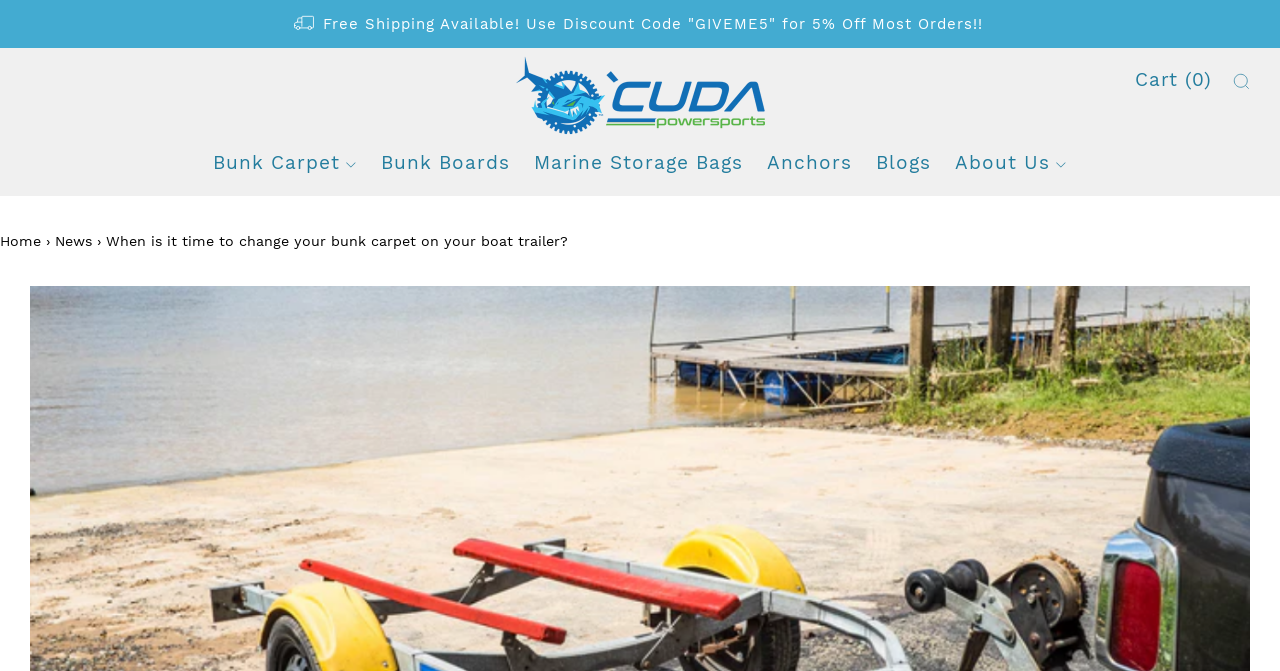Find the bounding box coordinates for the area you need to click to carry out the instruction: "Click on the 'Cuda Powersports Logo". The coordinates should be four float numbers between 0 and 1, indicated as [left, top, right, bottom].

[0.403, 0.08, 0.597, 0.204]